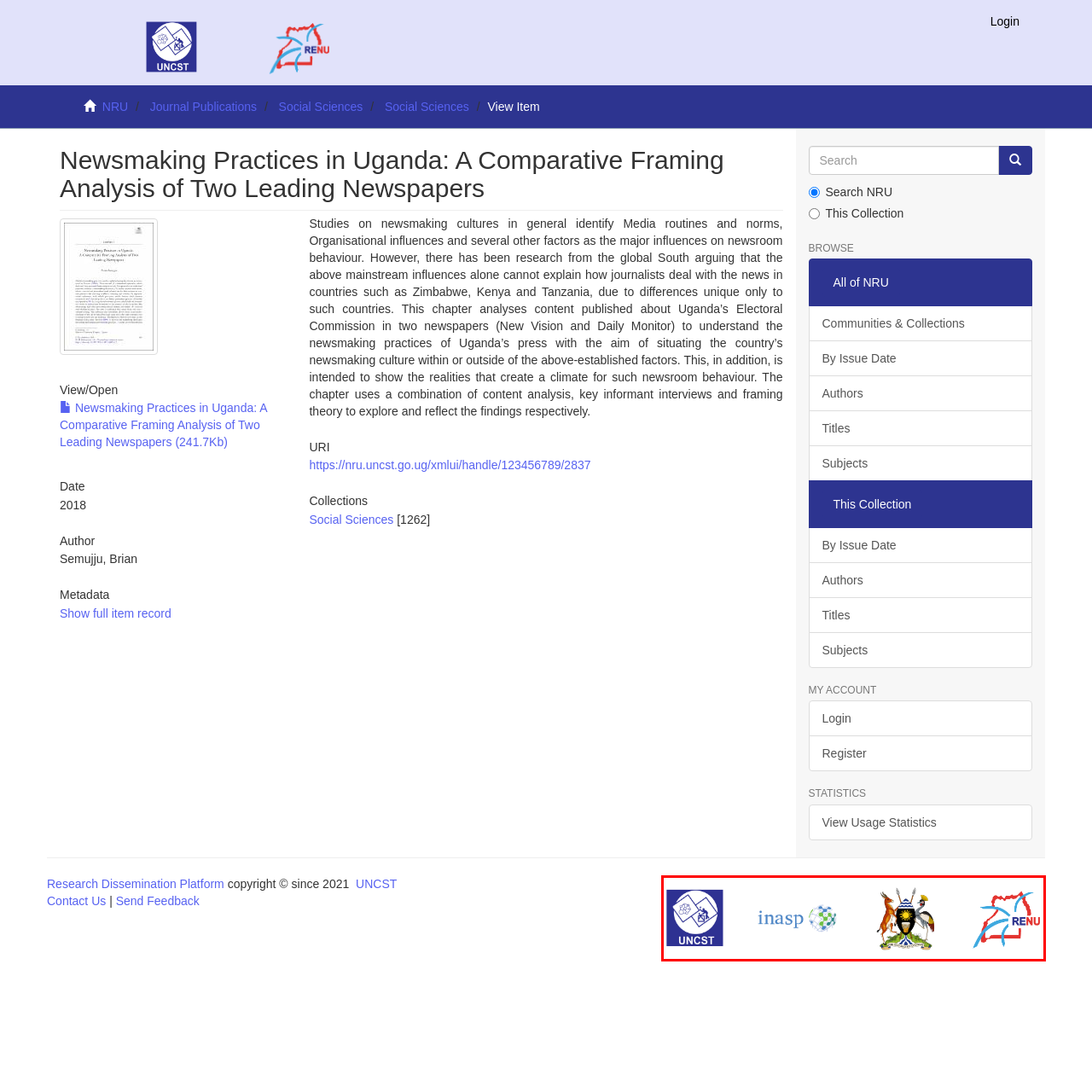Focus on the image within the purple boundary, How many logos are featured in the image? 
Answer briefly using one word or phrase.

4